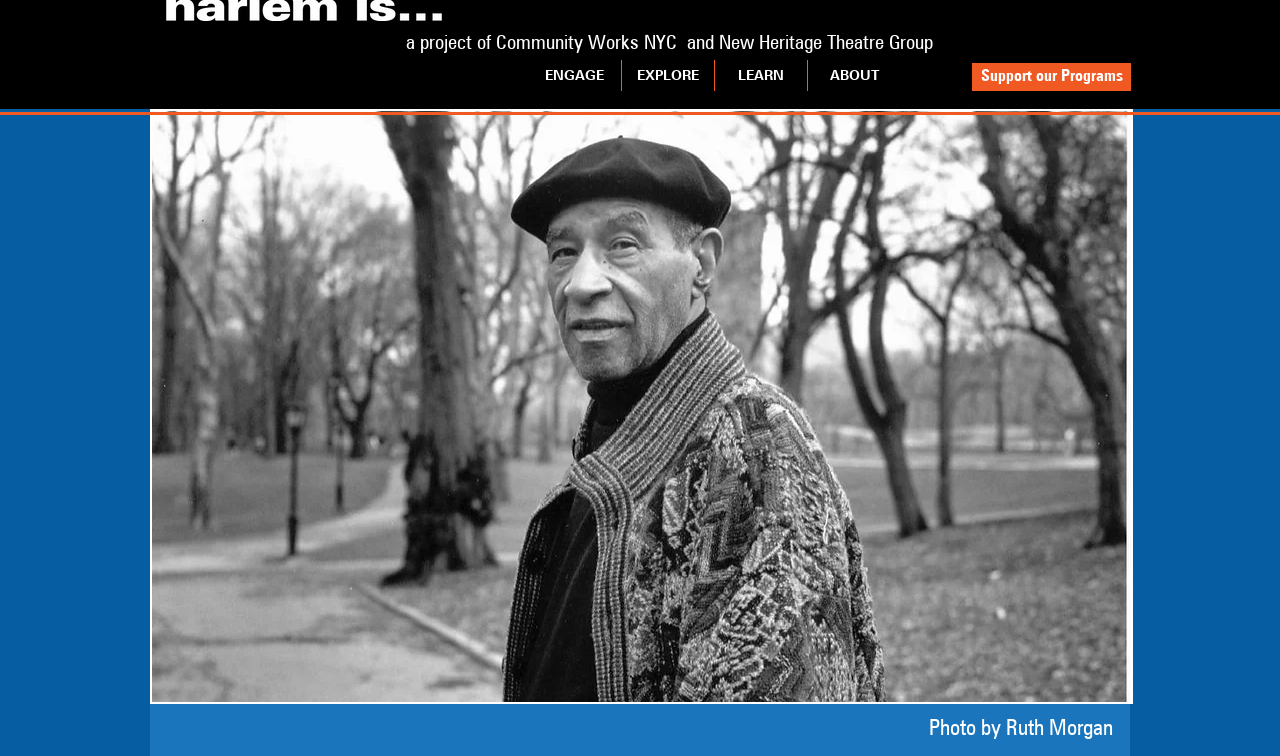What is the caption of the image?
Refer to the image and respond with a one-word or short-phrase answer.

Photo by Ruth Morgan